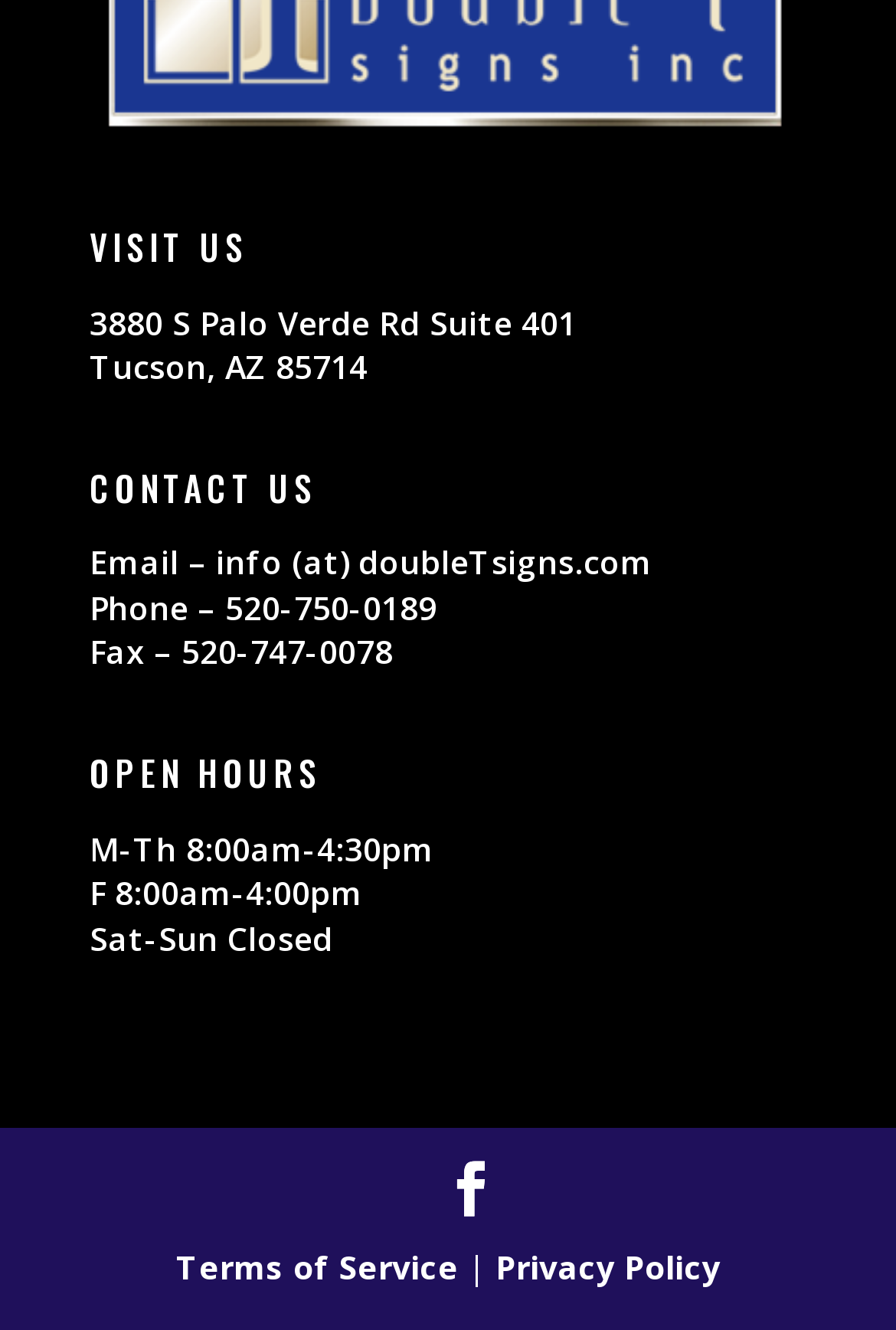Identify the bounding box coordinates for the UI element described as follows: "Facebook". Ensure the coordinates are four float numbers between 0 and 1, formatted as [left, top, right, bottom].

[0.495, 0.874, 0.556, 0.917]